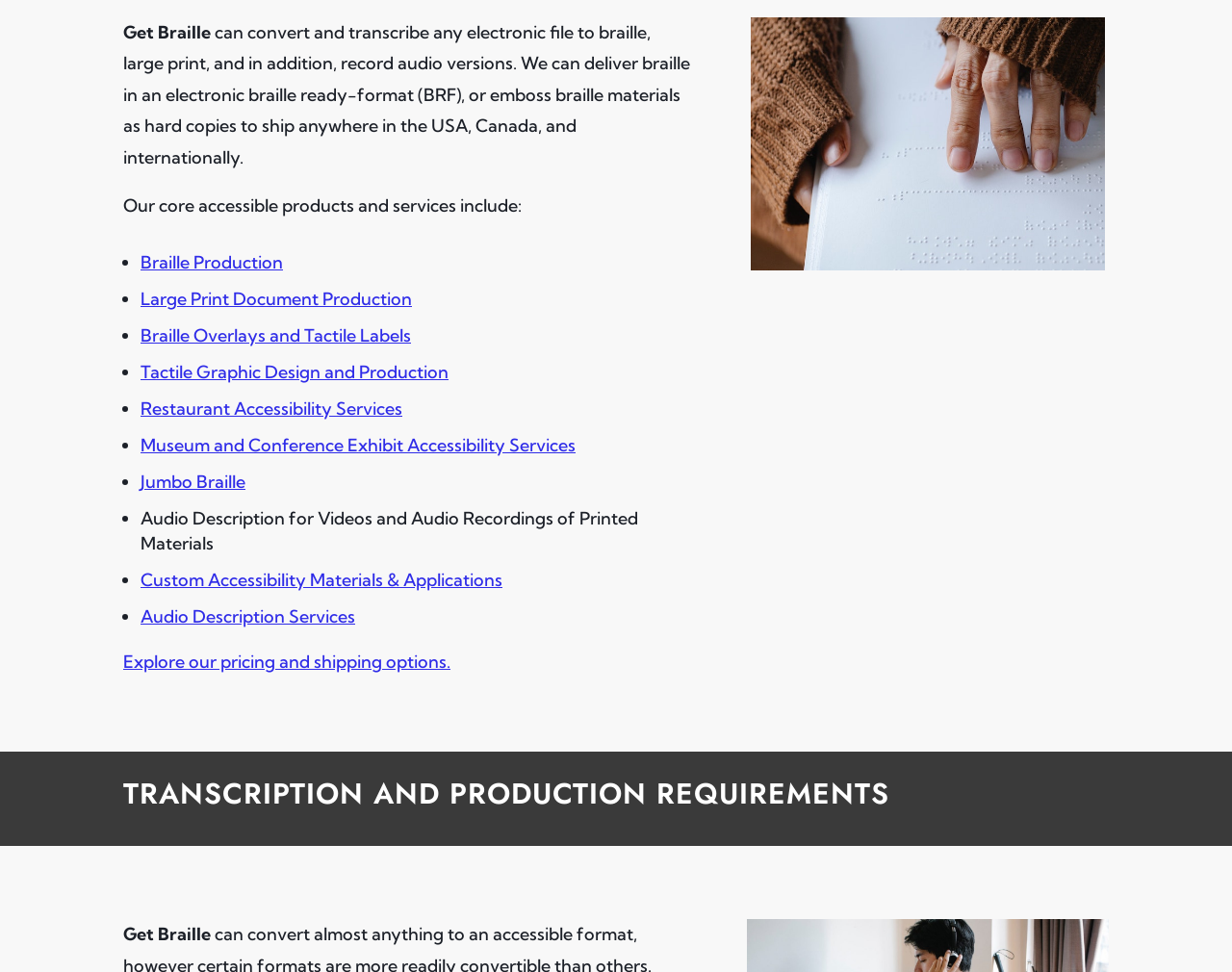Find the bounding box coordinates of the element you need to click on to perform this action: 'Click on Braille Production'. The coordinates should be represented by four float values between 0 and 1, in the format [left, top, right, bottom].

[0.114, 0.259, 0.23, 0.281]